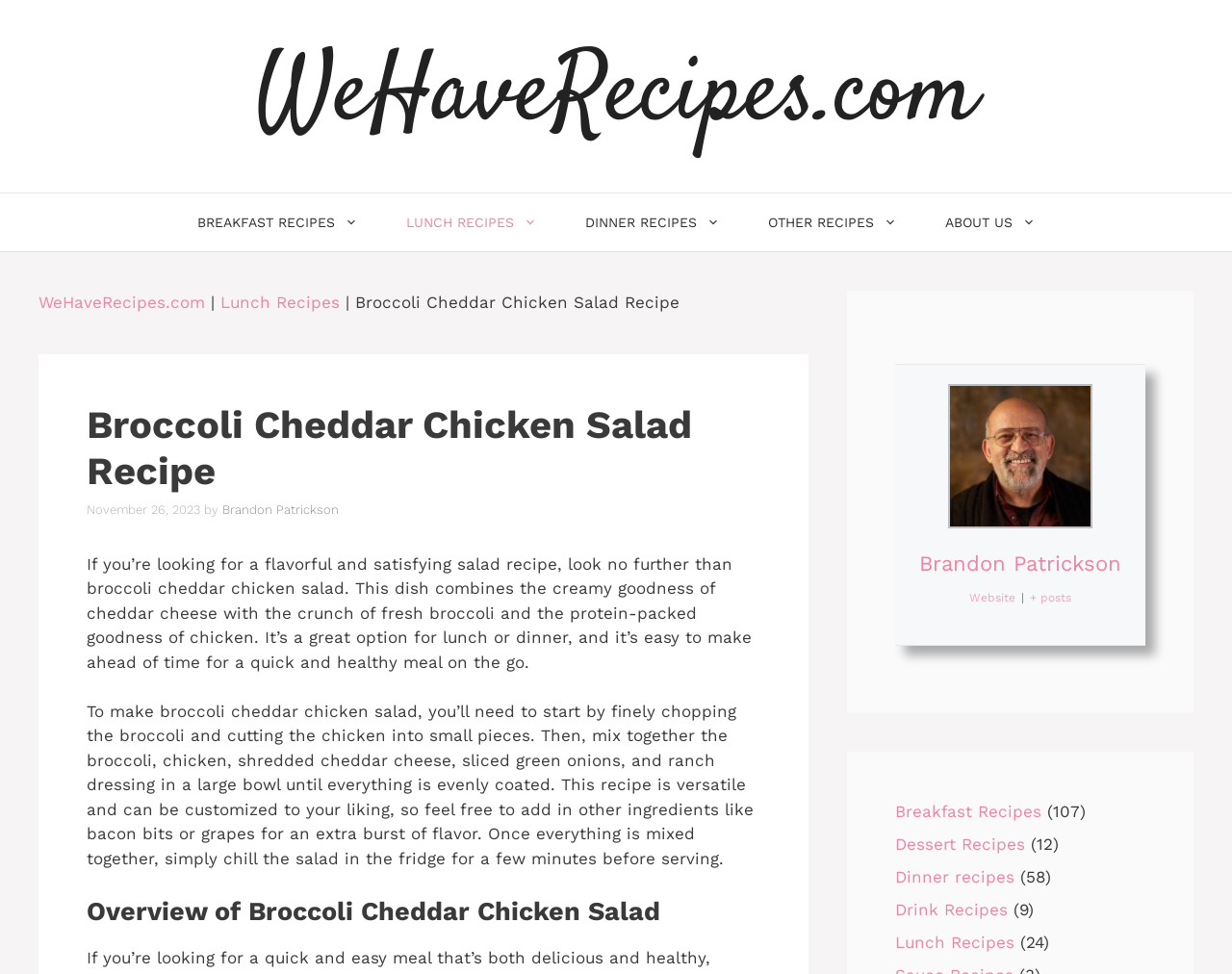Determine the bounding box coordinates of the region that needs to be clicked to achieve the task: "Visit the 'ABOUT US' page".

[0.747, 0.199, 0.86, 0.258]